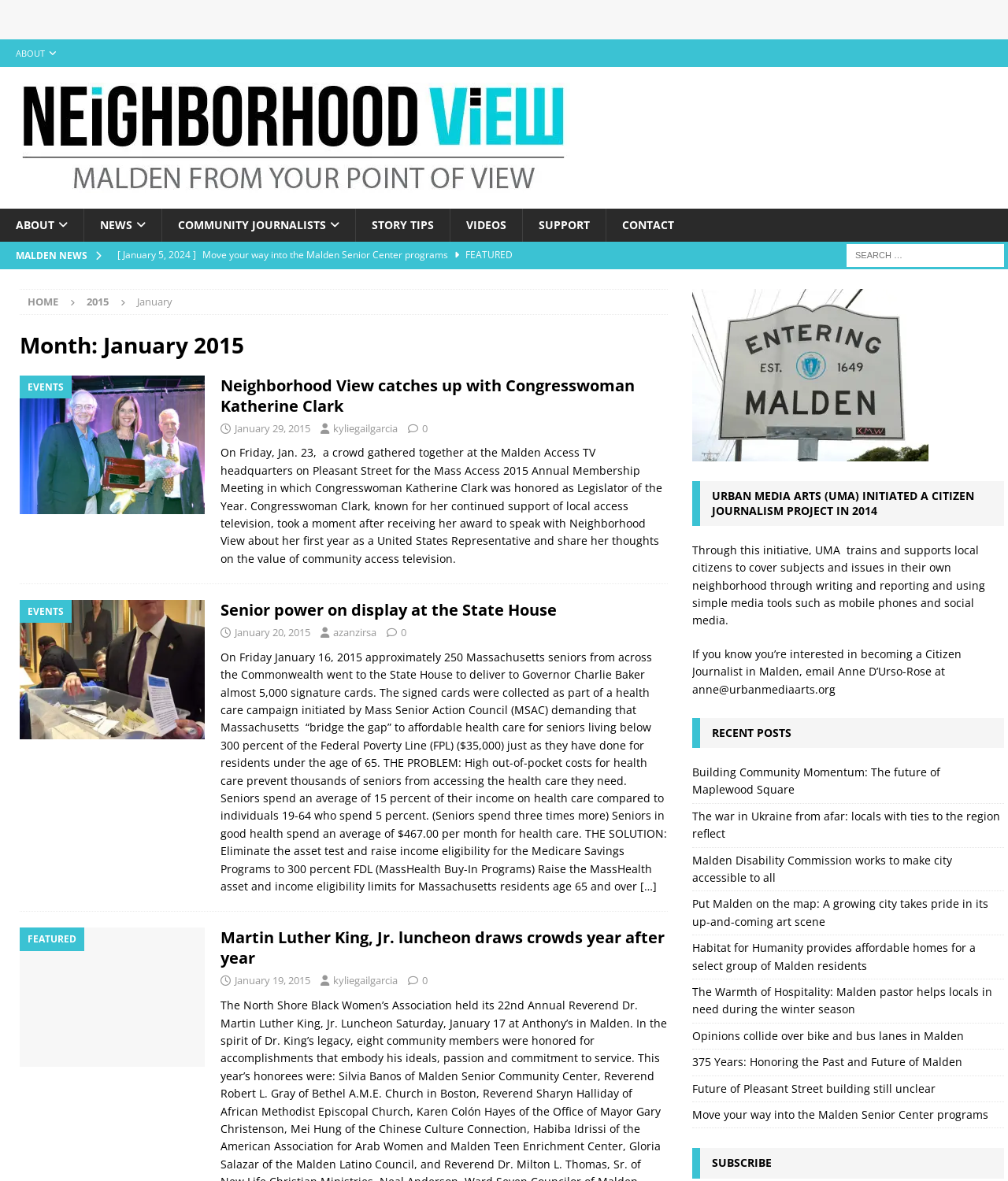Locate the UI element that matches the description 2015 in the webpage screenshot. Return the bounding box coordinates in the format (top-left x, top-left y, bottom-right x, bottom-right y), with values ranging from 0 to 1.

[0.086, 0.25, 0.108, 0.262]